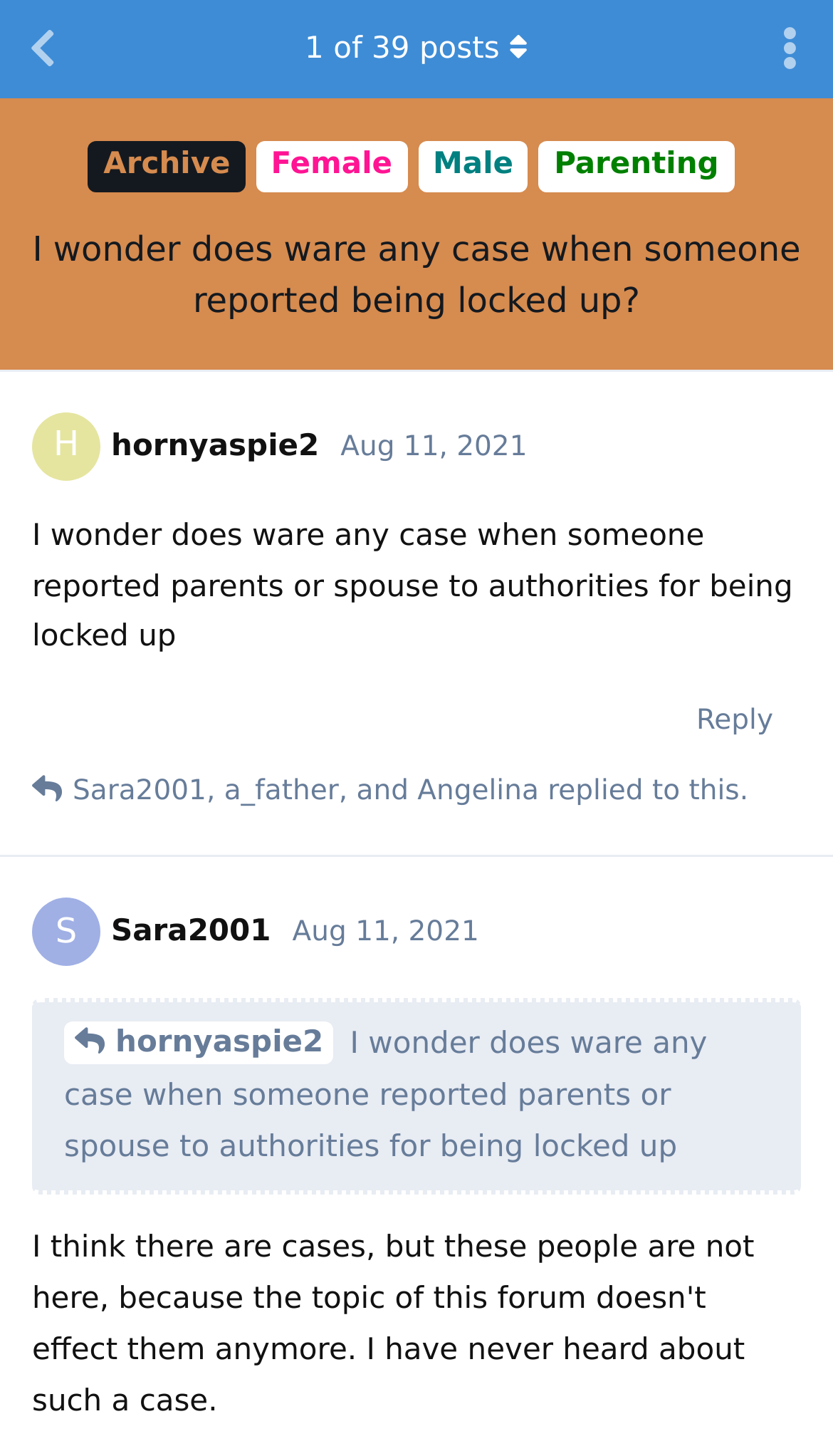What is the category of the discussion?
Refer to the screenshot and respond with a concise word or phrase.

Female